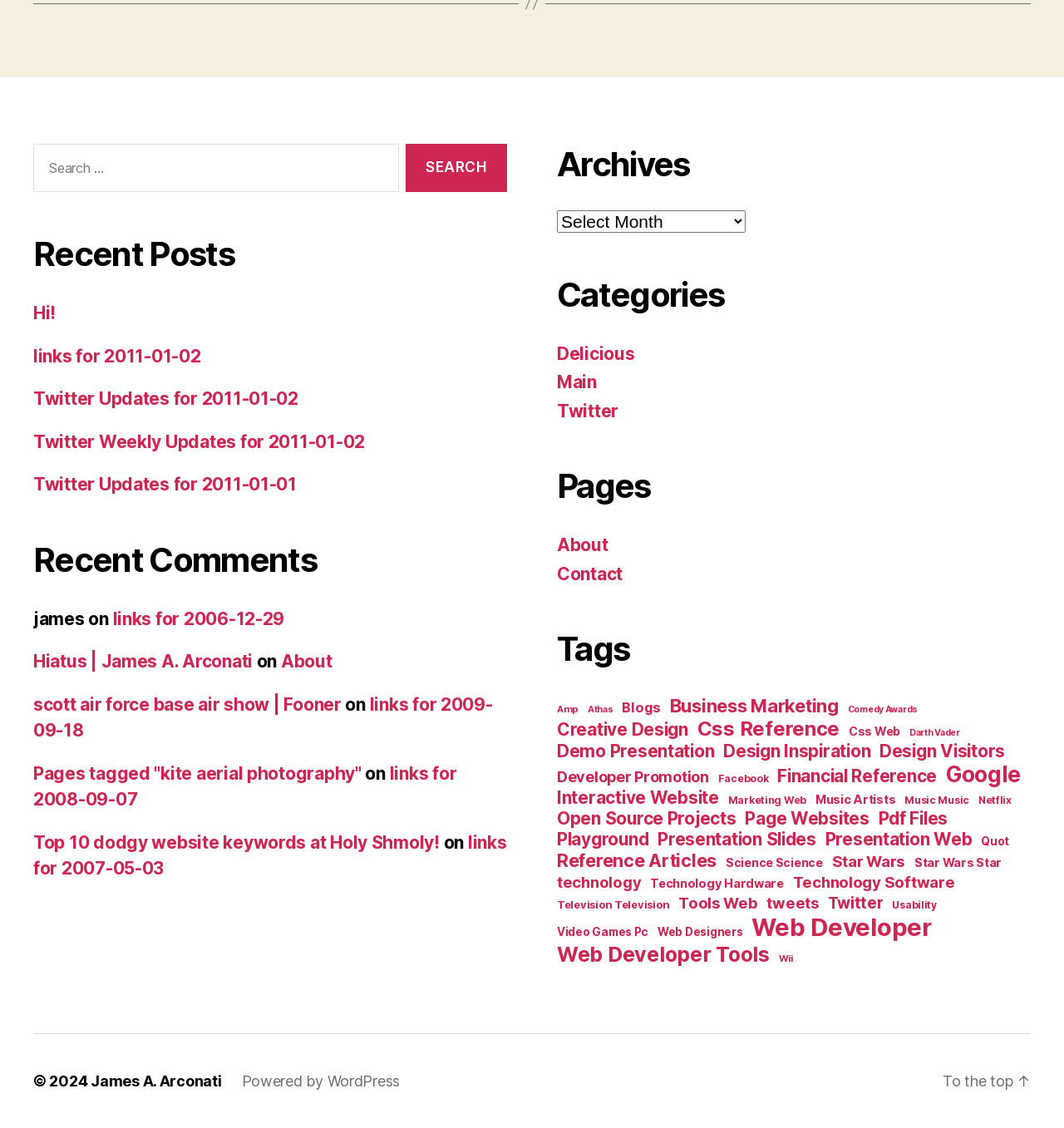Respond to the following question using a concise word or phrase: 
What are the categories listed on the webpage?

Delicious, Main, Twitter